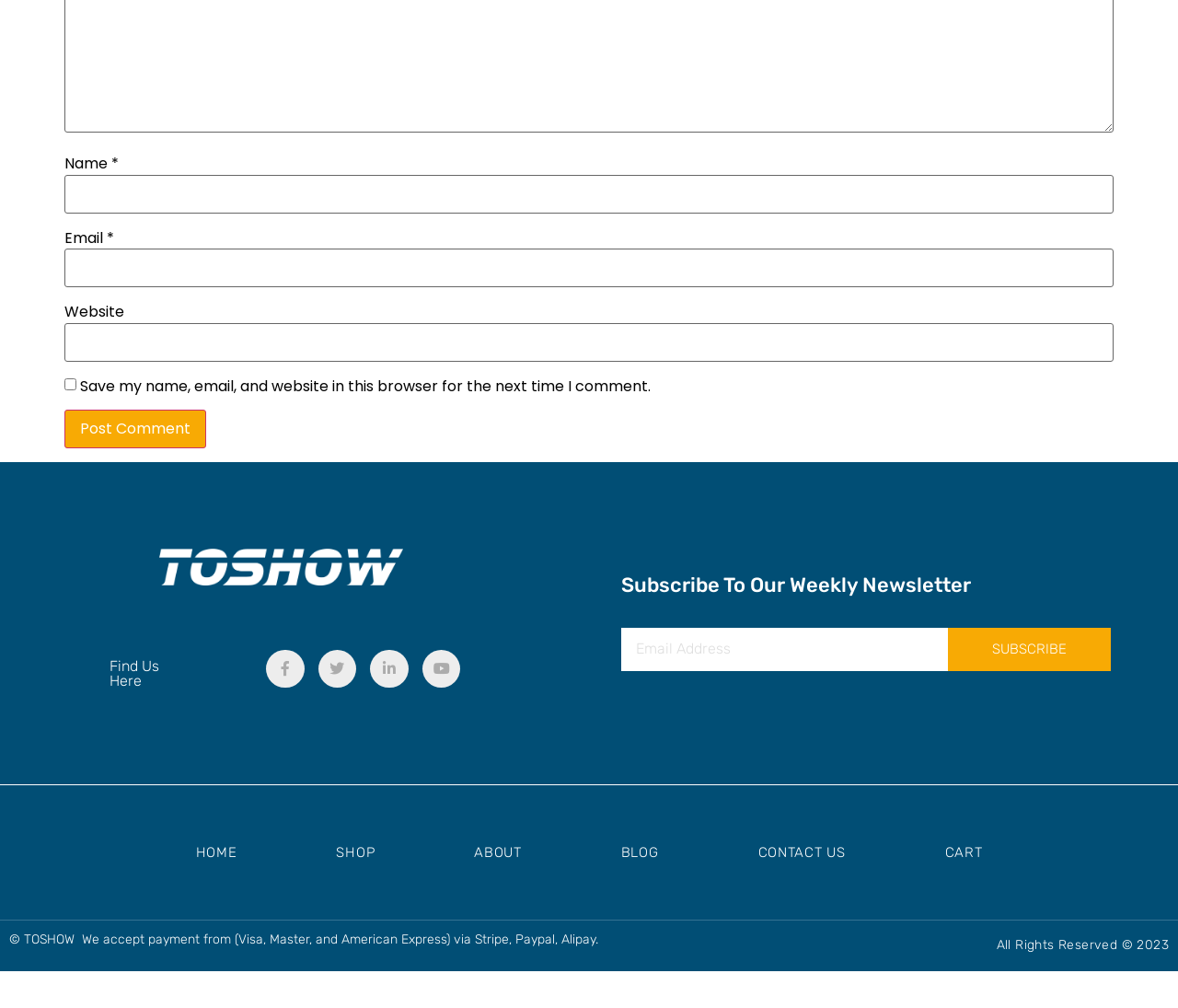Locate the bounding box coordinates of the region to be clicked to comply with the following instruction: "Input your email address". The coordinates must be four float numbers between 0 and 1, in the form [left, top, right, bottom].

[0.055, 0.247, 0.945, 0.285]